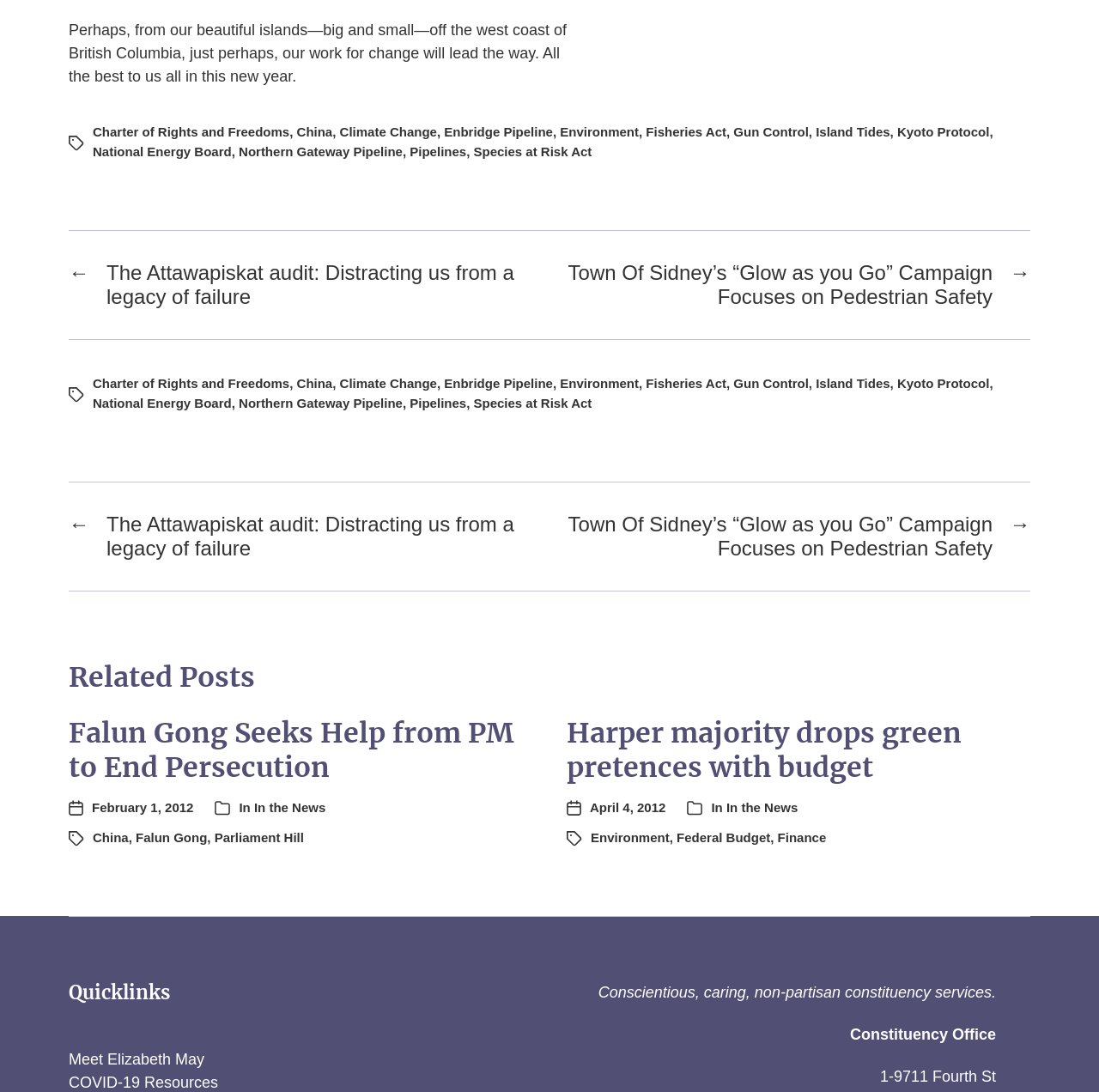Give a one-word or phrase response to the following question: How many navigation sections are there for posts?

2